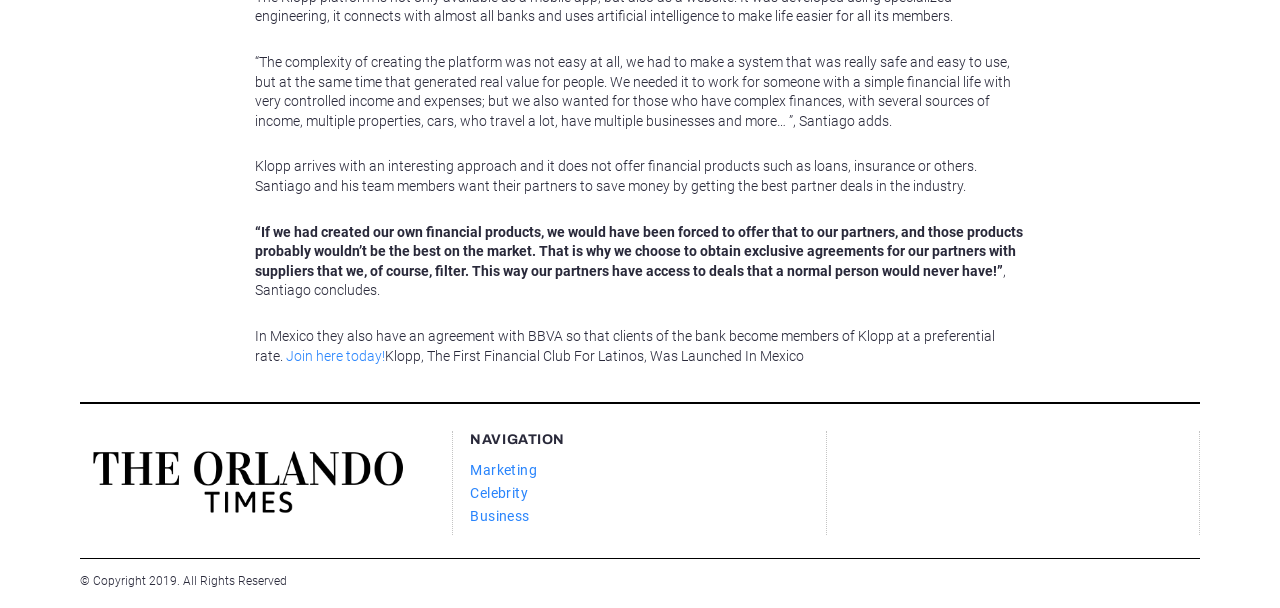What is the purpose of Klopp?
Provide a detailed answer to the question, using the image to inform your response.

According to the text, Klopp's purpose is to help its partners save money by getting the best deals in the industry, rather than offering its own financial products.